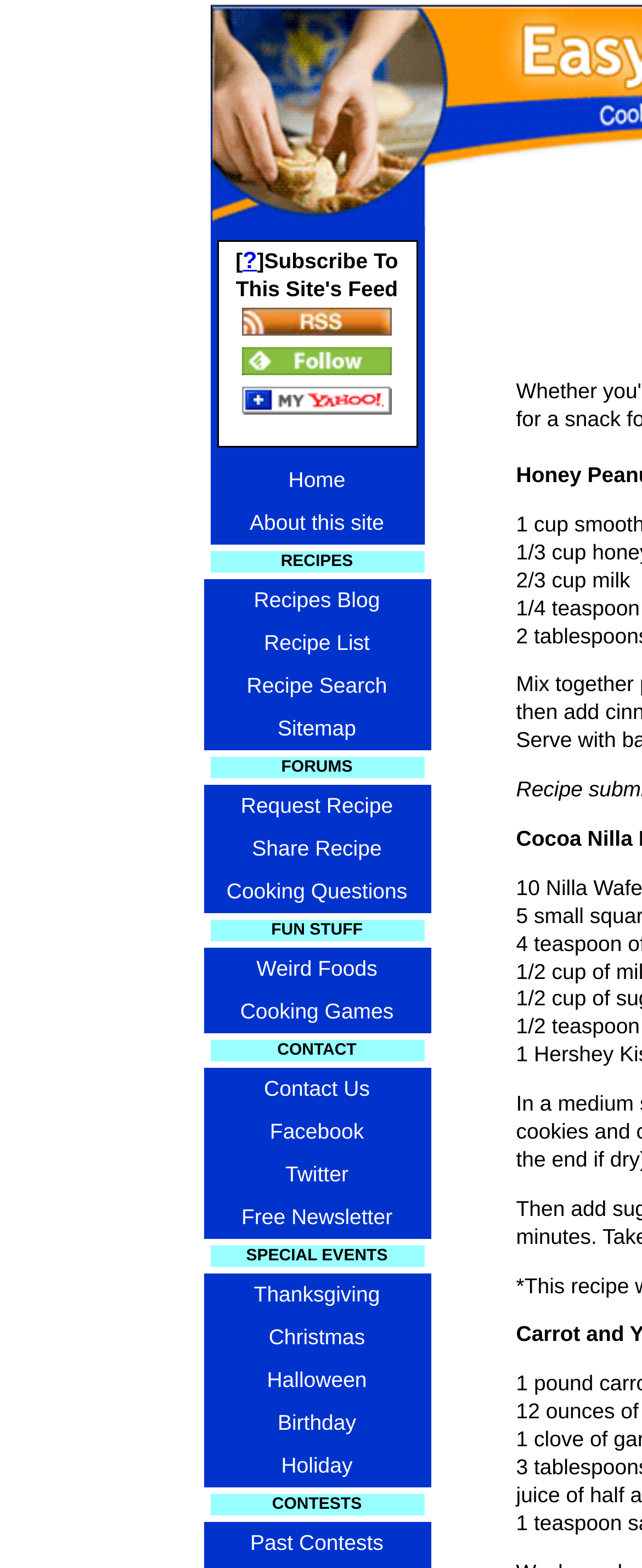Please find the bounding box coordinates of the element's region to be clicked to carry out this instruction: "Contact us through Facebook".

[0.317, 0.708, 0.671, 0.735]